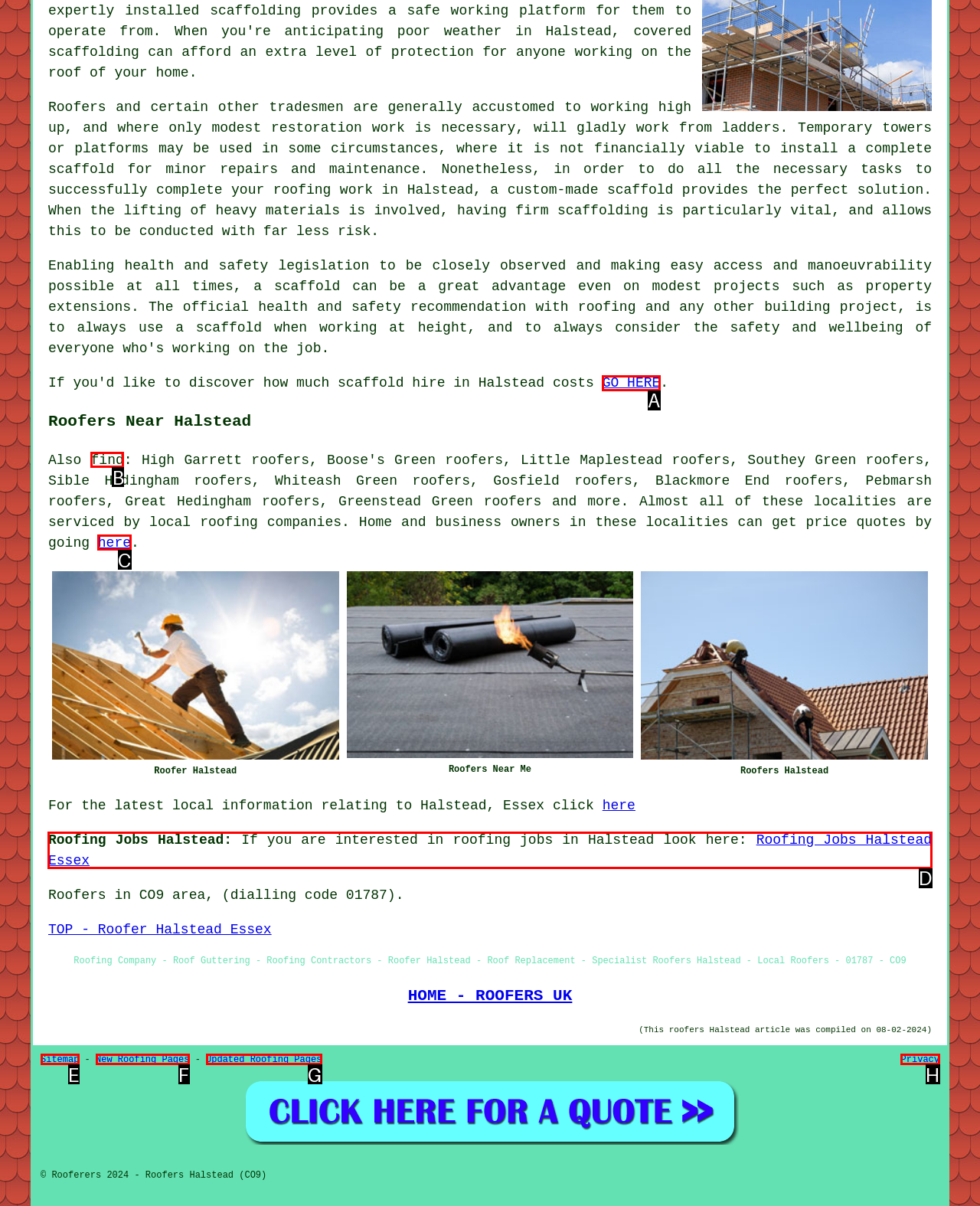For the task "Find roofing jobs in Halstead", which option's letter should you click? Answer with the letter only.

D